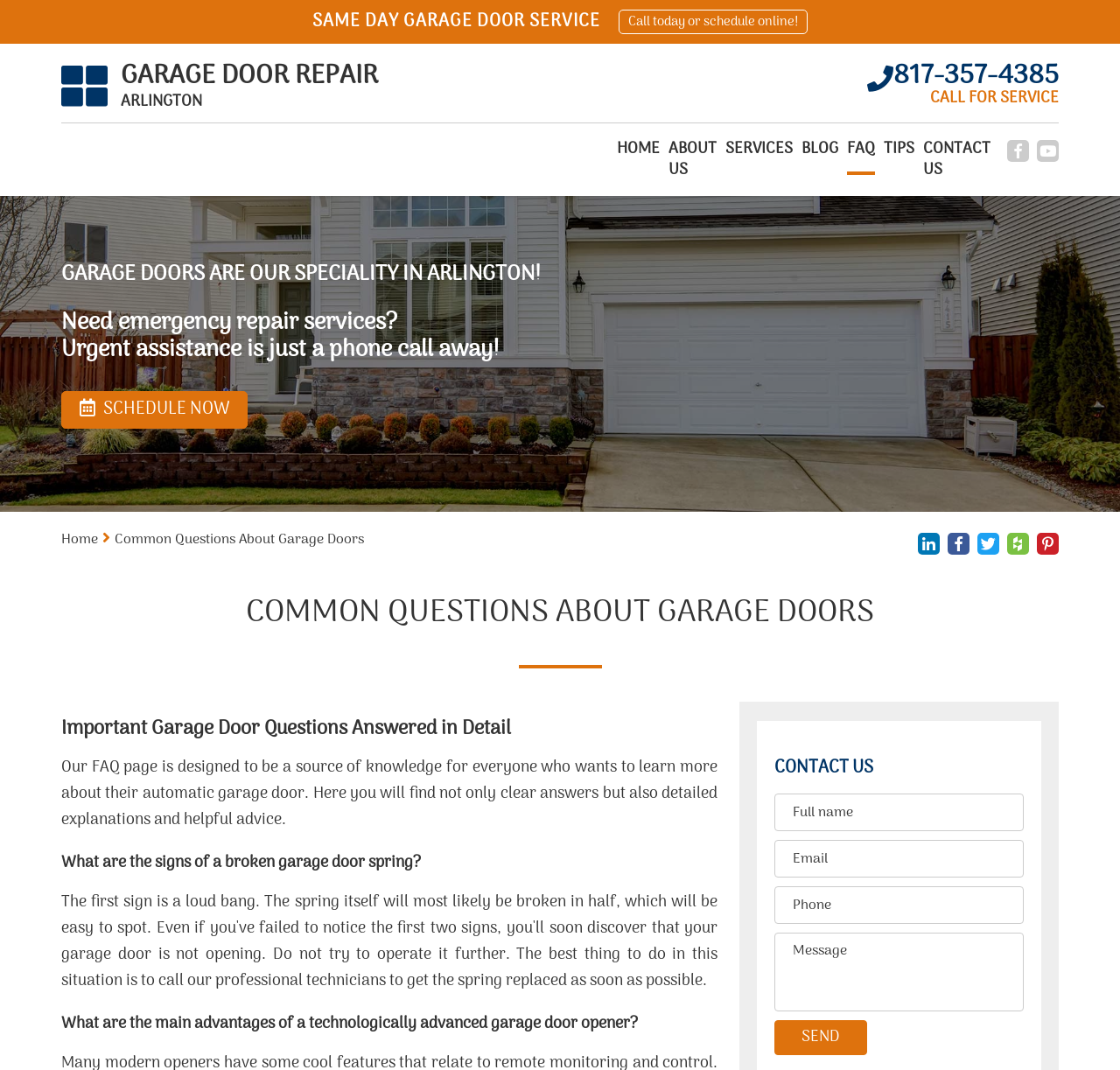How can I schedule a garage door repair service?
Please give a detailed and elaborate explanation in response to the question.

The webpage provides a 'Call today or schedule online!' button, which suggests that users can schedule a garage door repair service by either calling the provided phone number or scheduling online.